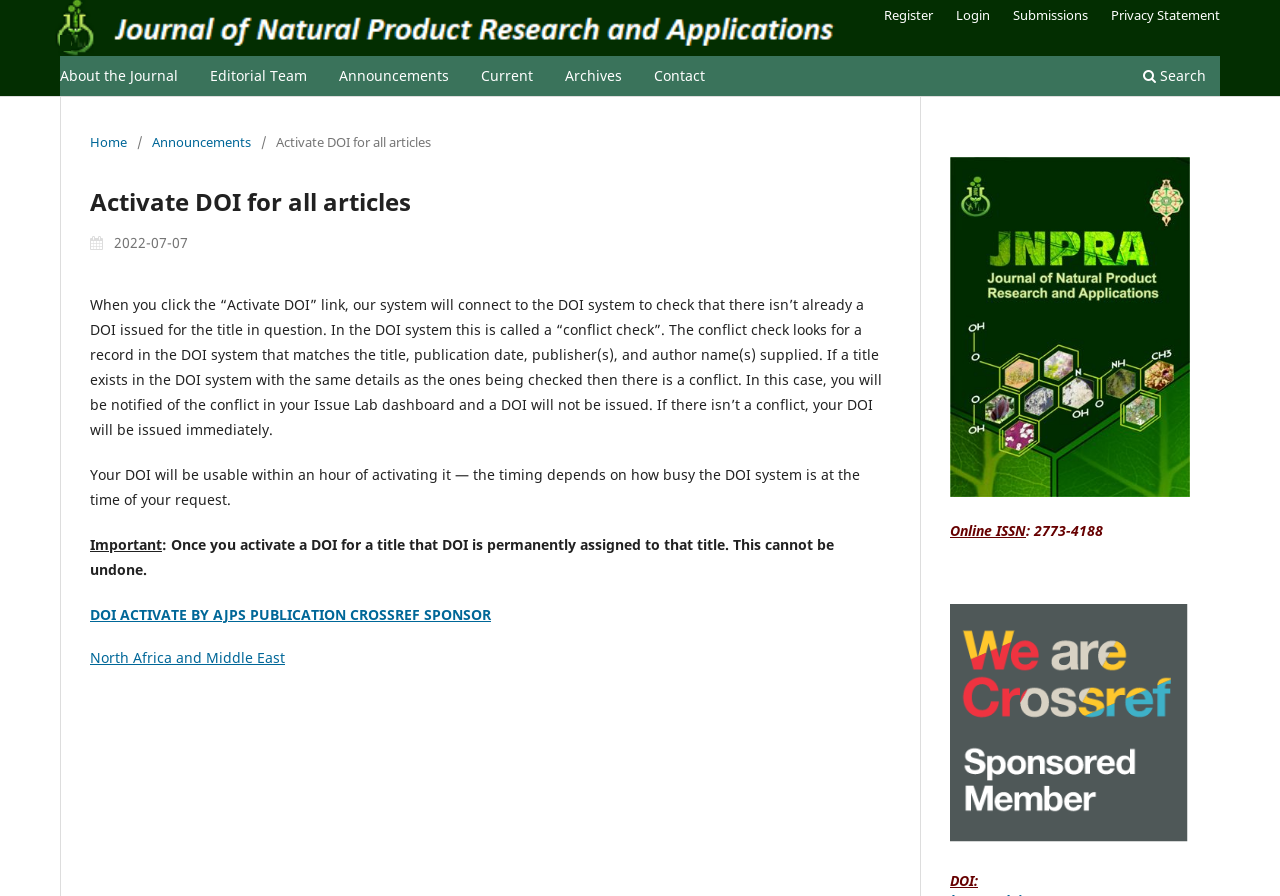Please identify the bounding box coordinates of the element that needs to be clicked to execute the following command: "Click the 'Search' link". Provide the bounding box using four float numbers between 0 and 1, formatted as [left, top, right, bottom].

[0.888, 0.068, 0.948, 0.107]